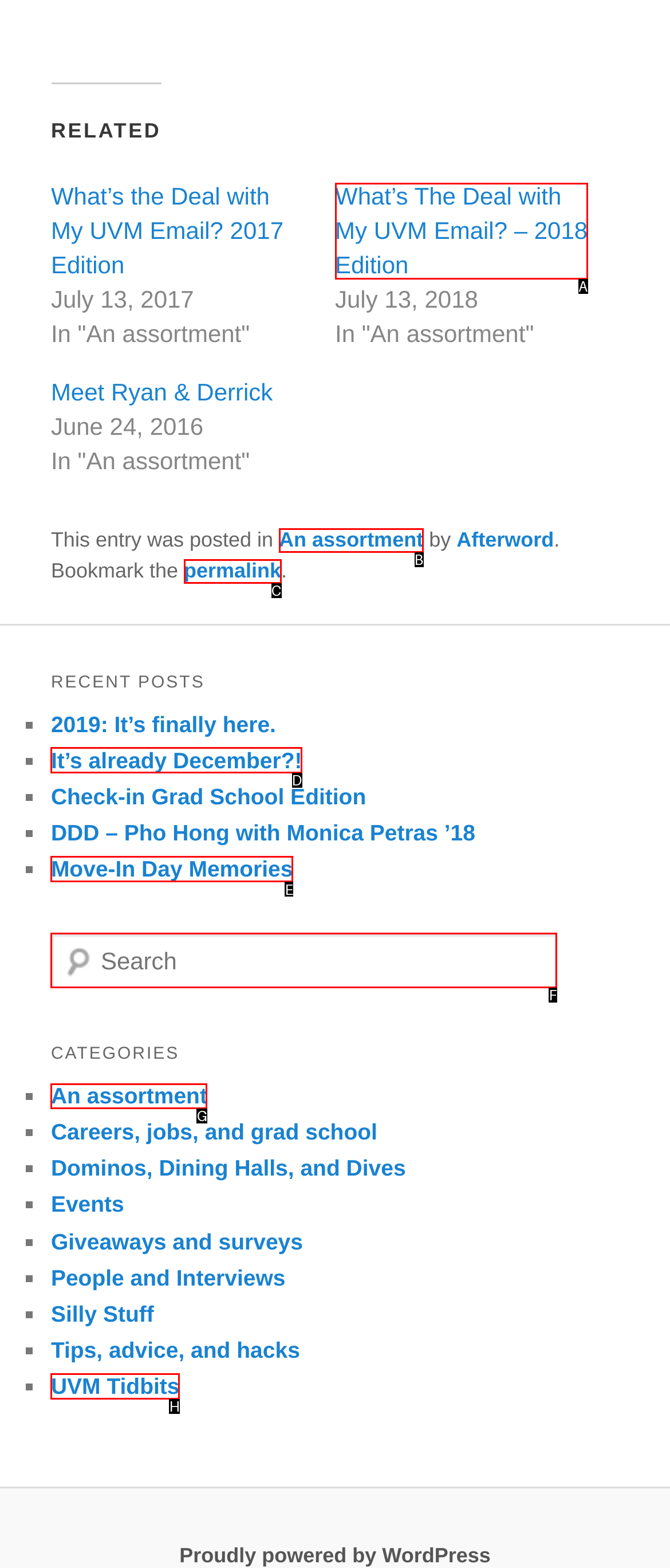From the given choices, which option should you click to complete this task: View the category 'An assortment'? Answer with the letter of the correct option.

G